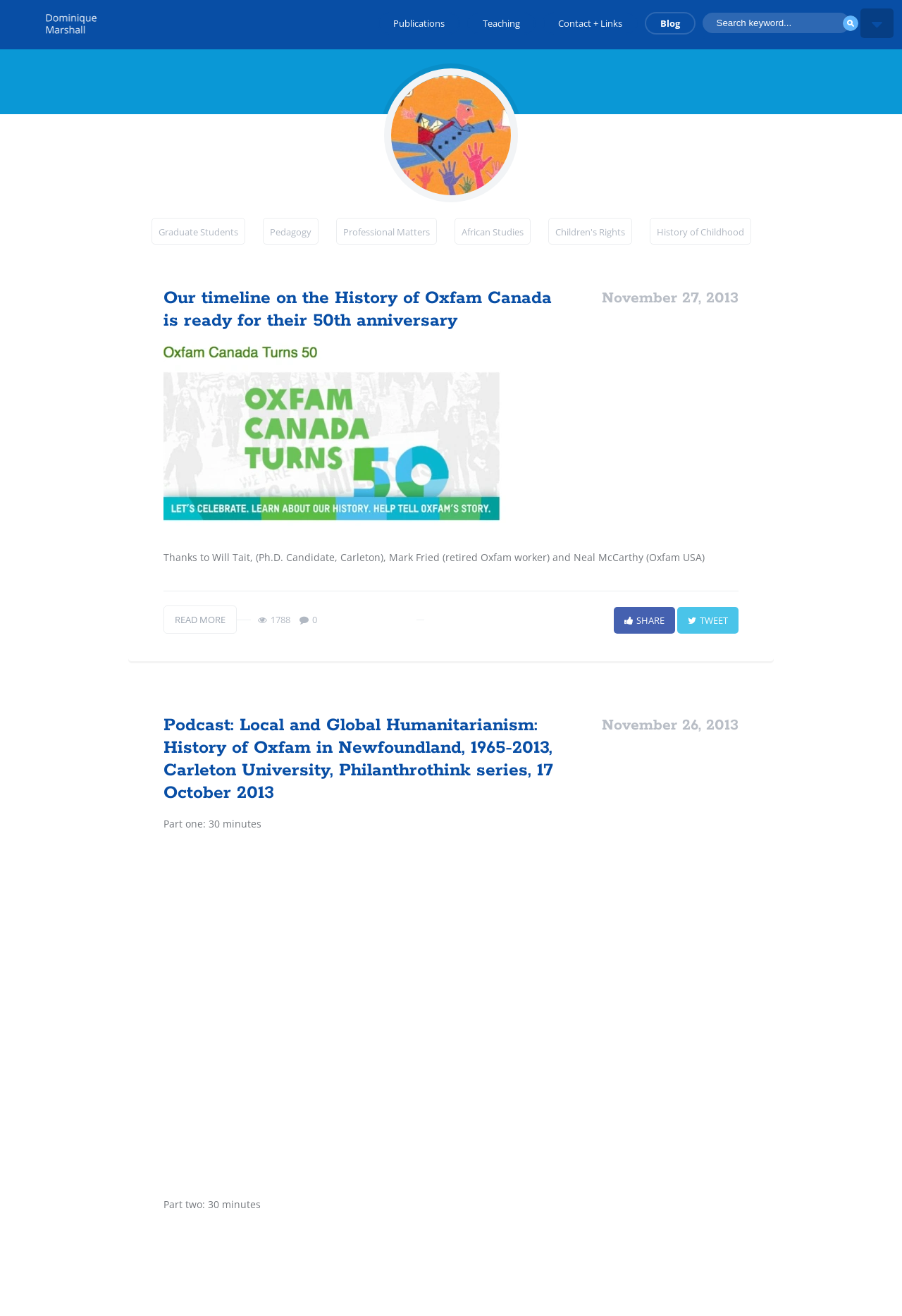What is the name of the professor?
Give a single word or phrase as your answer by examining the image.

Dominique Marshall